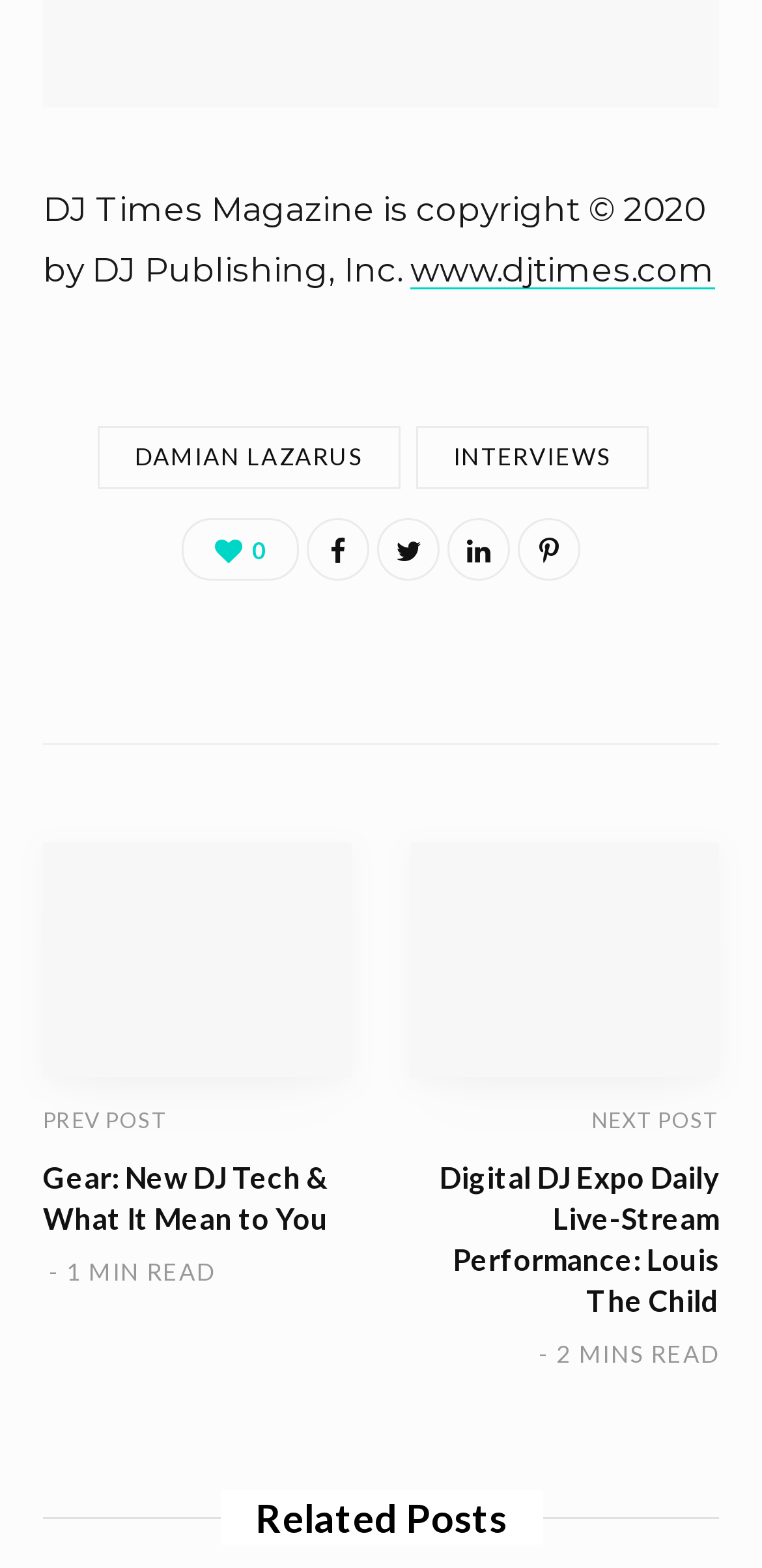How many minutes does it take to read the article 'Gear: New DJ Tech & What It Mean to You'?
Based on the image, give a one-word or short phrase answer.

1